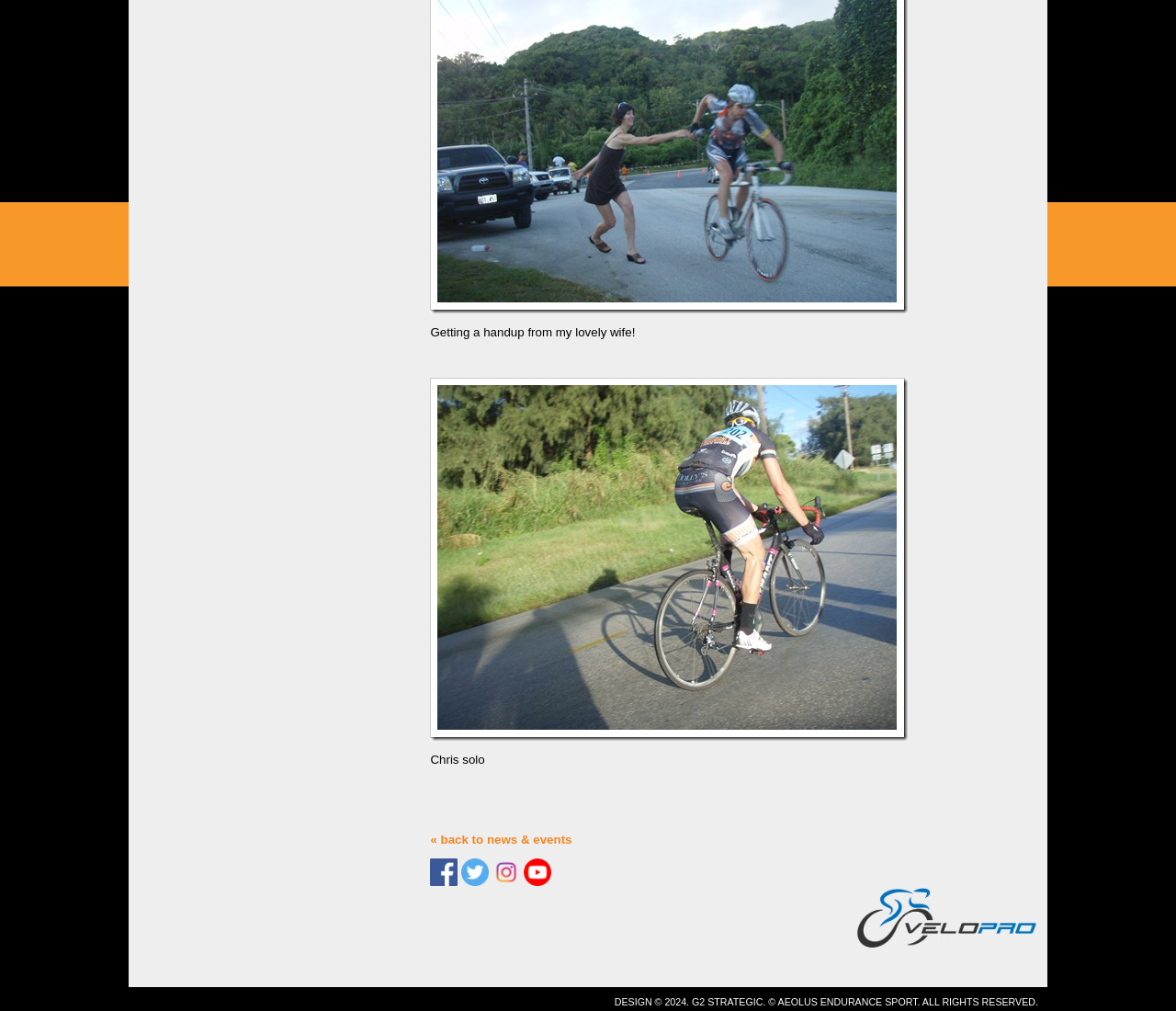How many social media links are there?
Answer the question with a single word or phrase, referring to the image.

2